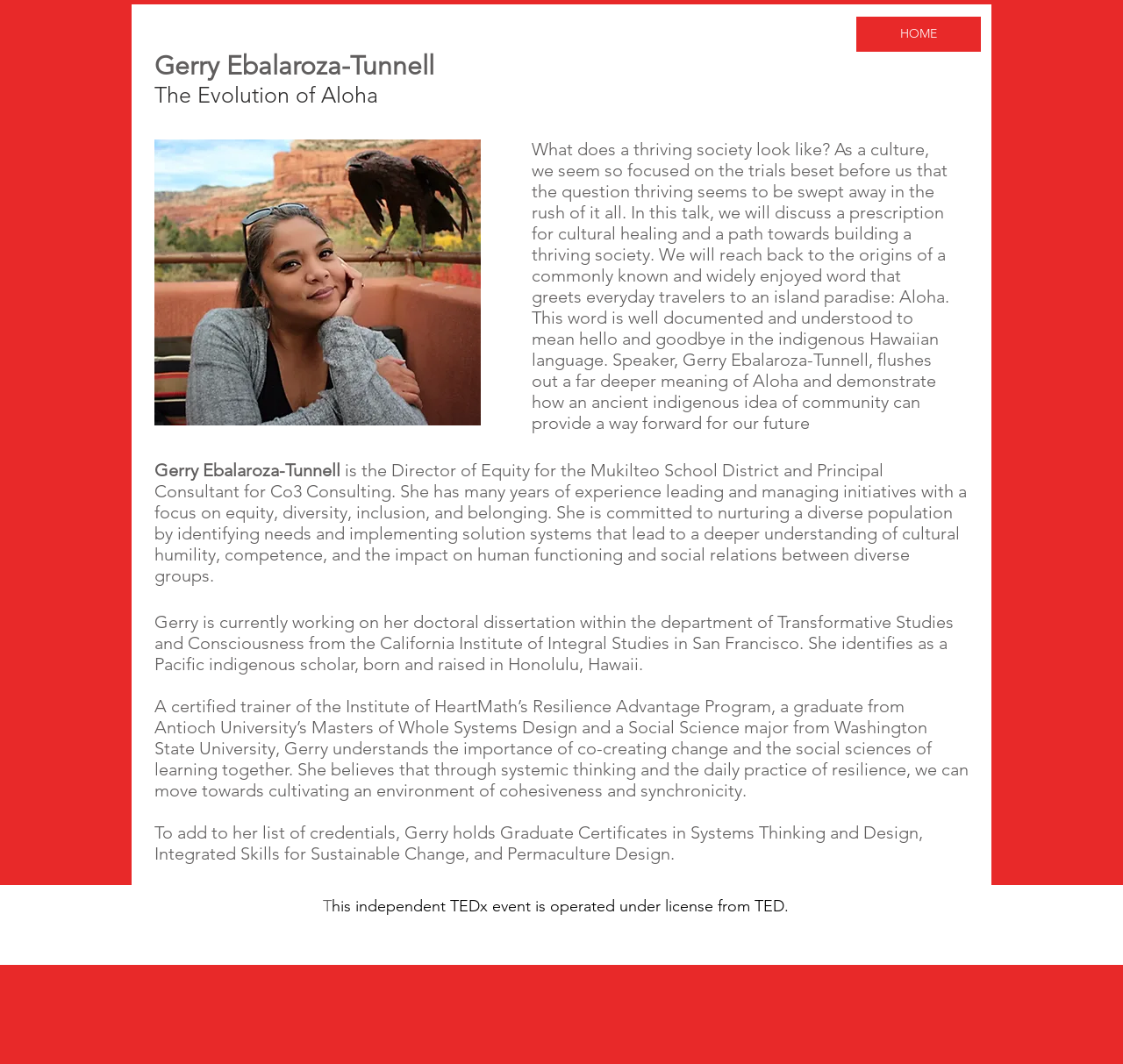Write an elaborate caption that captures the essence of the webpage.

This webpage is about Gerry Ebalaroza-Tunnell, a speaker at a TEDx event. At the top of the page, there is a heading that reads "The Evolution of Aloha" and a link to "HOME" positioned to the right of it. Below the heading, there is an image of Gerry Ebalaroza-Tunnell. 

To the right of the image, there is a paragraph that describes Gerry's talk, which focuses on cultural healing and building a thriving society. The talk explores the deeper meaning of the word "Aloha" and how an ancient indigenous idea of community can provide a way forward for the future.

Below the talk description, there are four paragraphs that provide Gerry's bio. The first paragraph describes her current role as the Director of Equity for the Mukilteo School District and Principal Consultant for Co3 Consulting, highlighting her experience in leading and managing initiatives focused on equity, diversity, inclusion, and belonging. 

The second paragraph mentions her ongoing doctoral dissertation in Transformative Studies and Consciousness from the California Institute of Integral Studies, and her identity as a Pacific indigenous scholar. 

The third paragraph lists her certifications and educational background, including her training in the Institute of HeartMath’s Resilience Advantage Program, her master's degree from Antioch University, and her social science major from Washington State University. 

The fourth paragraph adds to her credentials, mentioning her graduate certificates in Systems Thinking and Design, Integrated Skills for Sustainable Change, and Permaculture Design. 

At the bottom of the page, there is a note stating that this independent TEDx event is operated under license from TED.